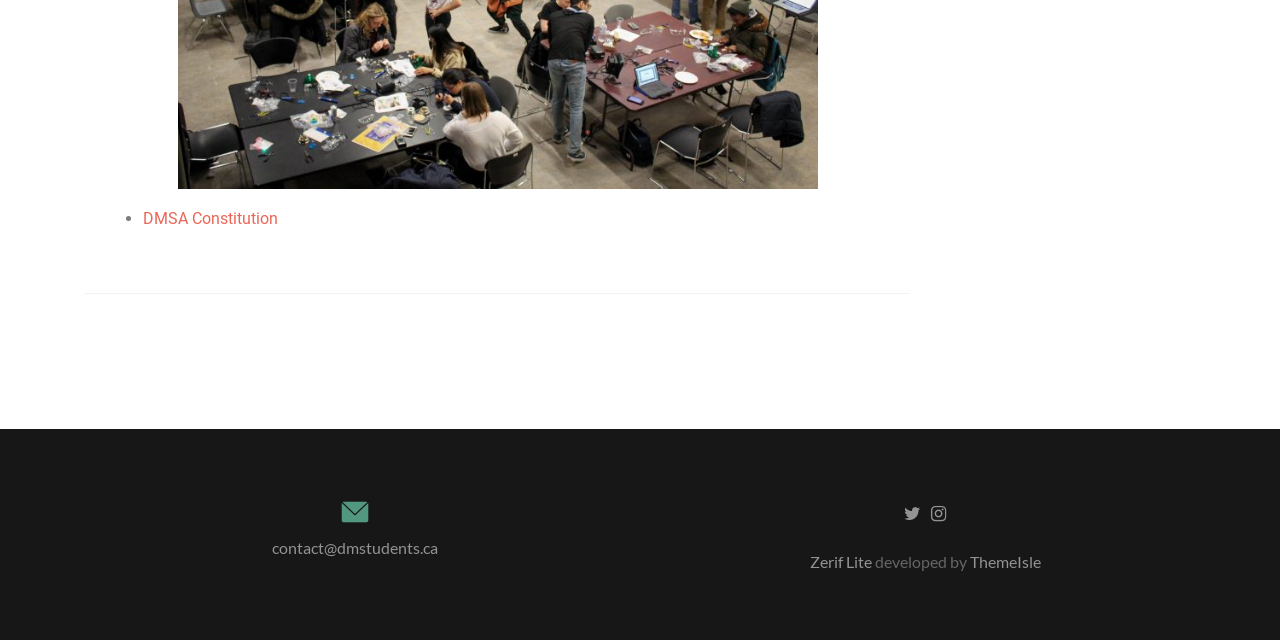Determine the bounding box coordinates of the UI element described by: "ThemeIsle".

[0.757, 0.862, 0.813, 0.892]